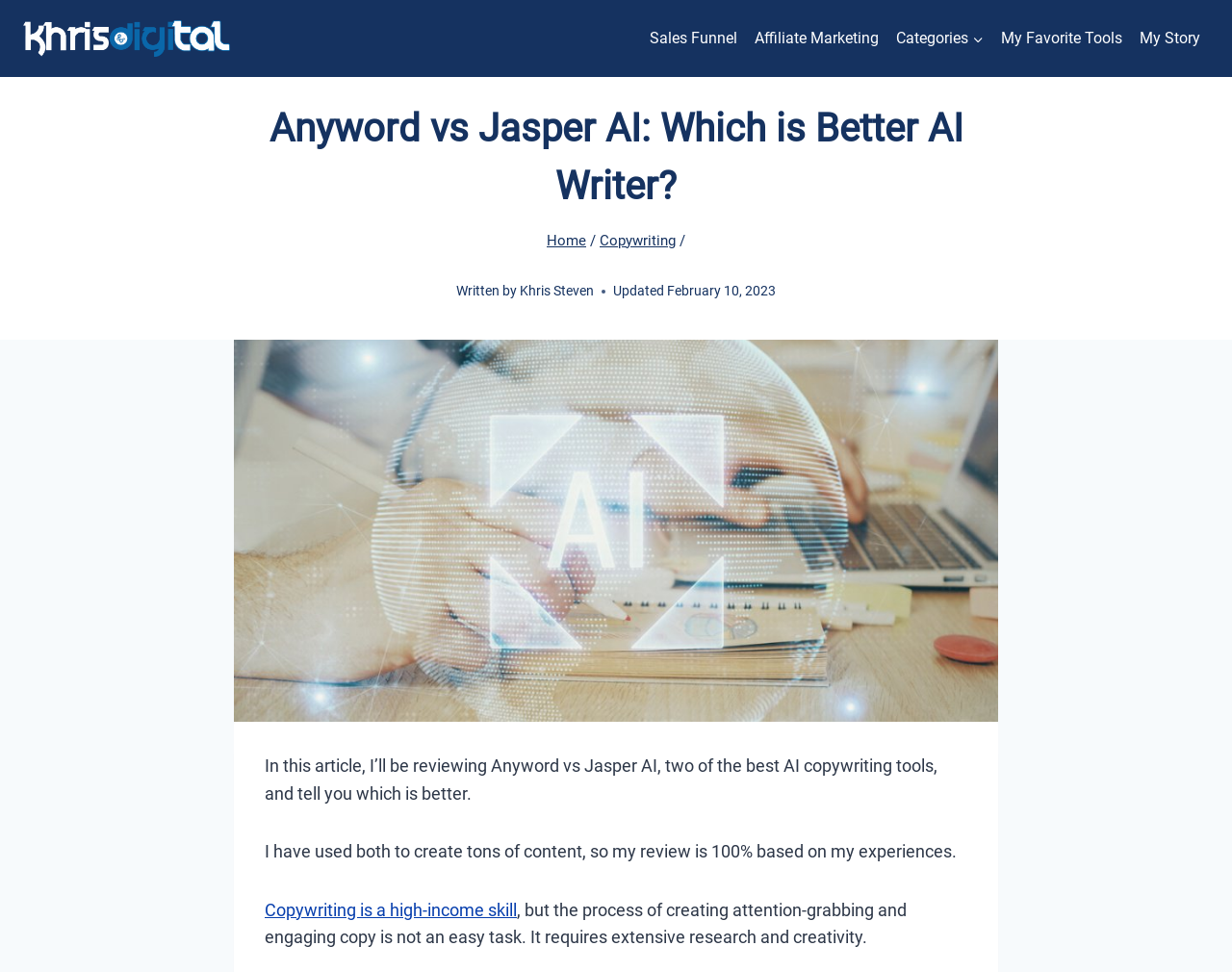Determine the bounding box coordinates of the section to be clicked to follow the instruction: "Click on the Khrisdigital logo". The coordinates should be given as four float numbers between 0 and 1, formatted as [left, top, right, bottom].

[0.019, 0.021, 0.187, 0.059]